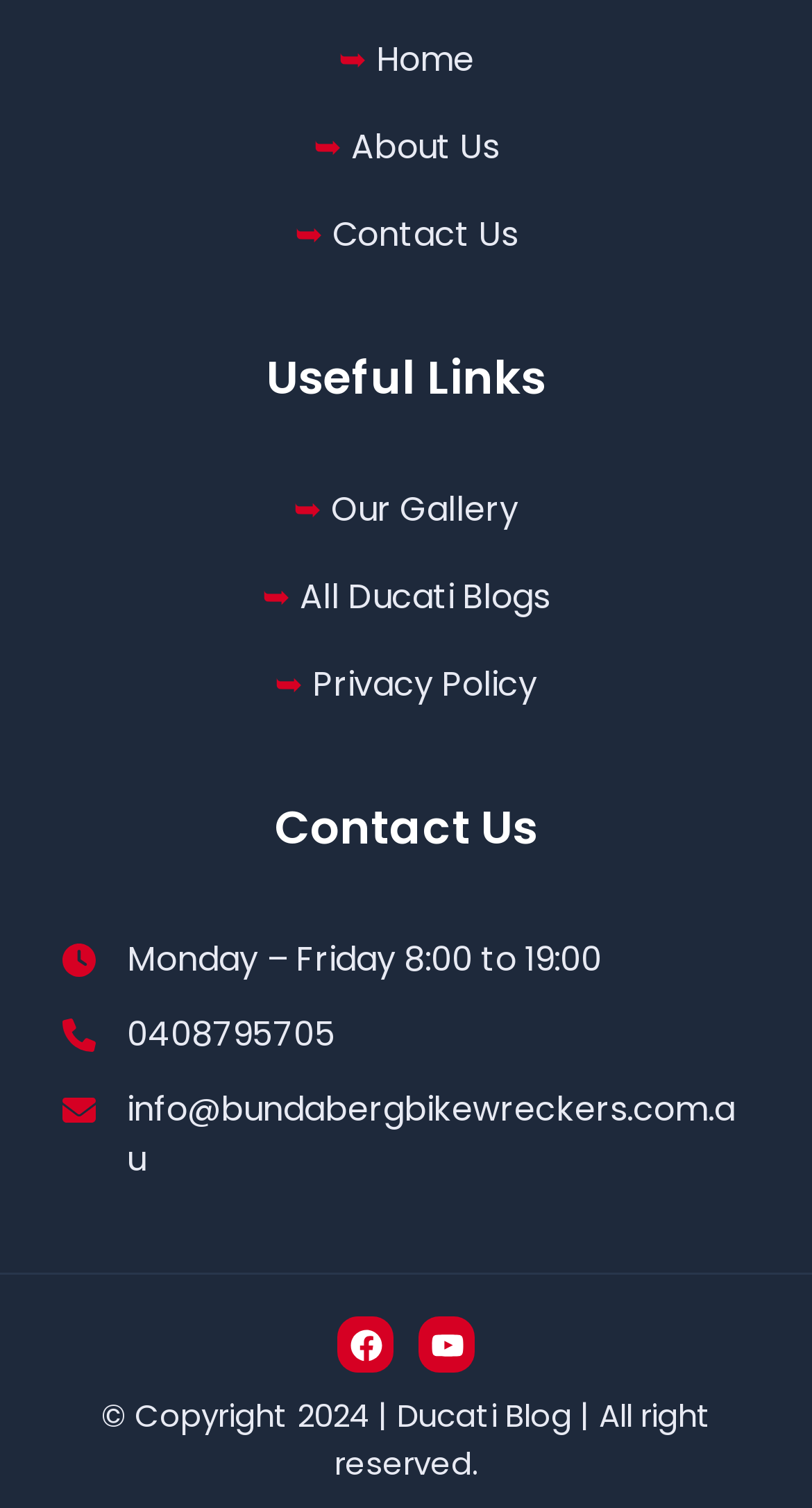Provide the bounding box coordinates of the HTML element this sentence describes: "Home". The bounding box coordinates consist of four float numbers between 0 and 1, i.e., [left, top, right, bottom].

[0.463, 0.024, 0.583, 0.056]